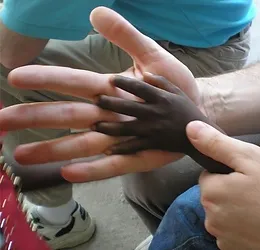Is the adult involved in community support?
Using the image as a reference, answer the question with a short word or phrase.

Yes